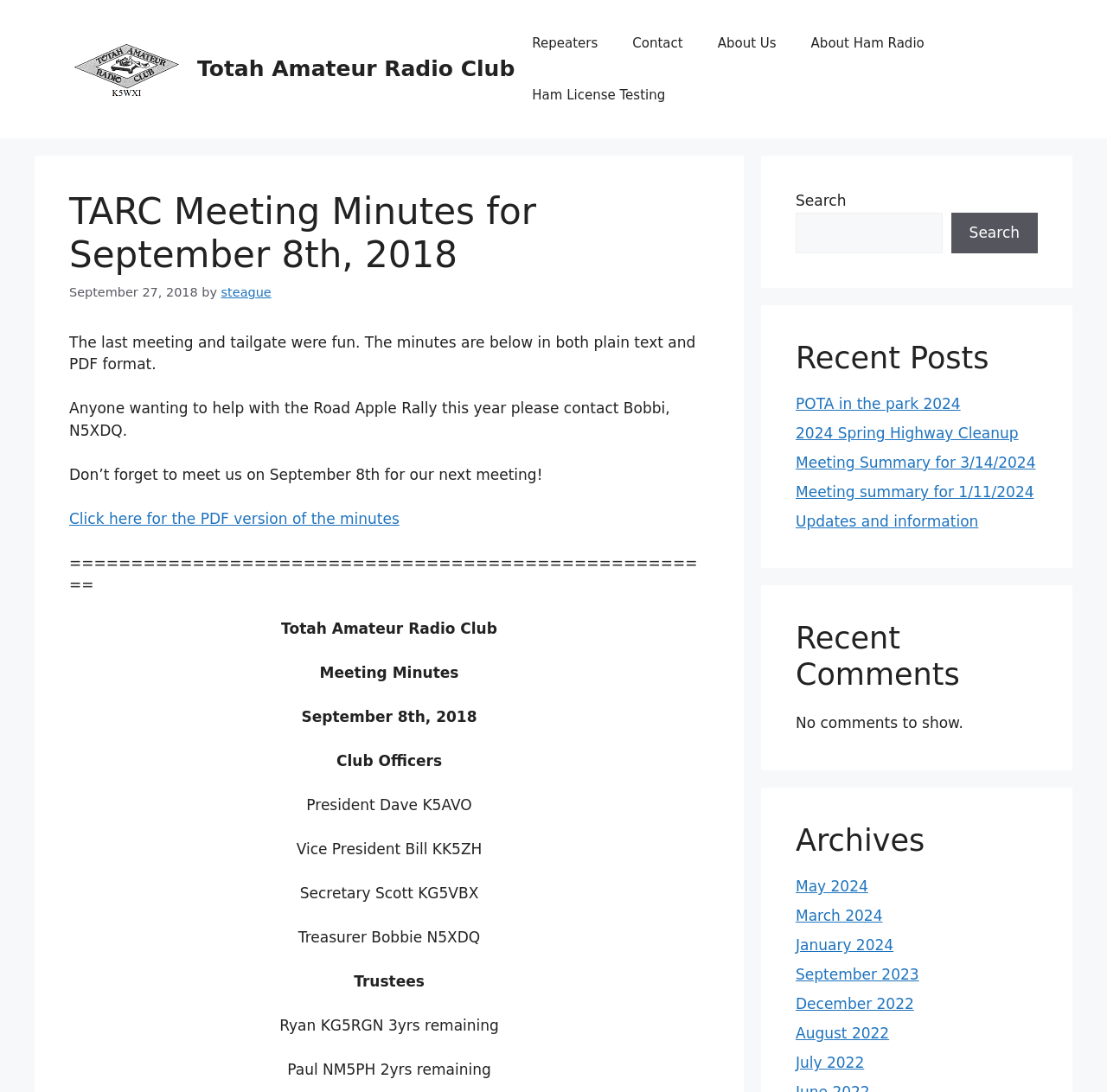Find and generate the main title of the webpage.

TARC Meeting Minutes for September 8th, 2018